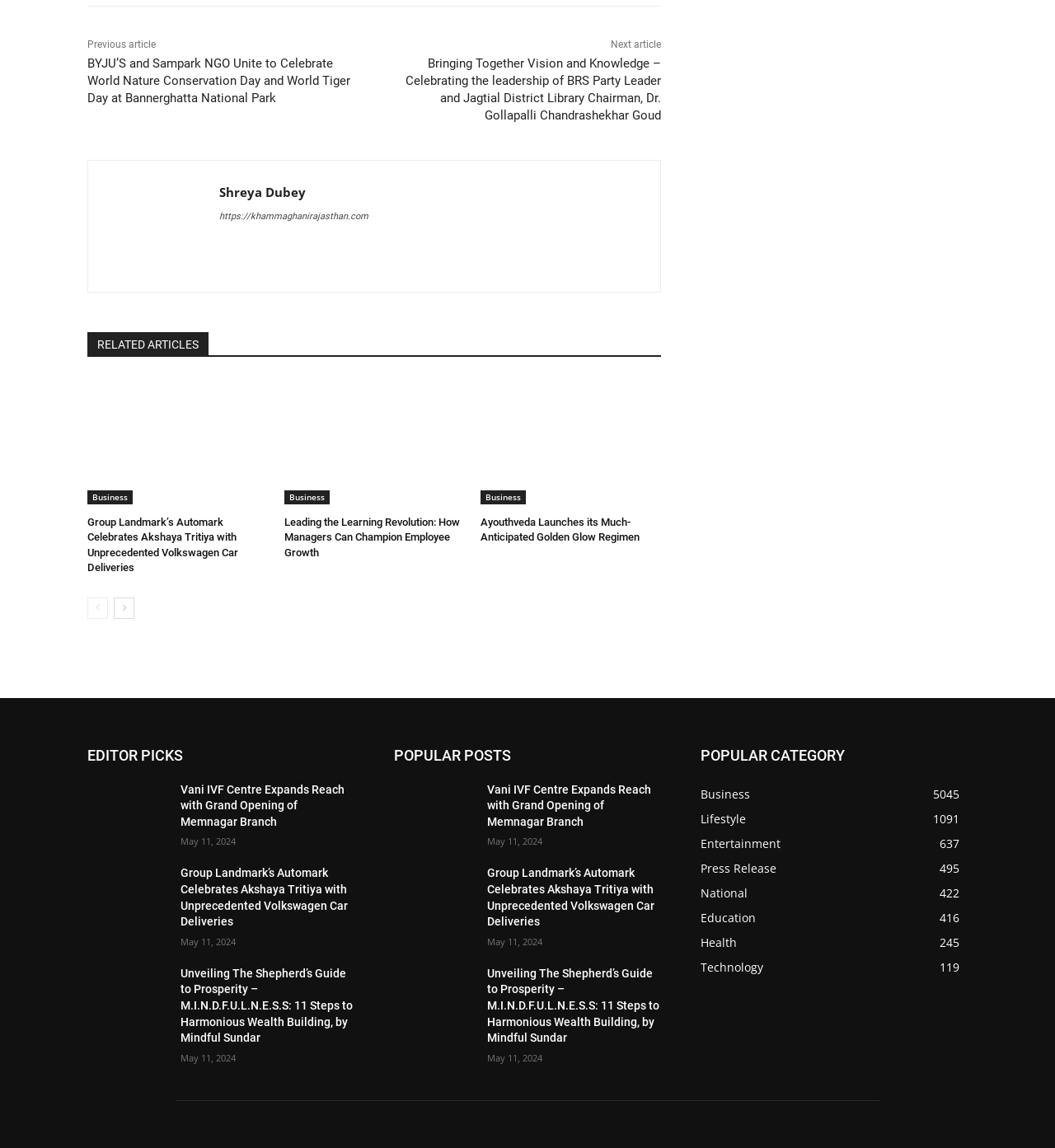Provide the bounding box coordinates of the area you need to click to execute the following instruction: "Click on the 'Previous article' link".

[0.083, 0.033, 0.148, 0.044]